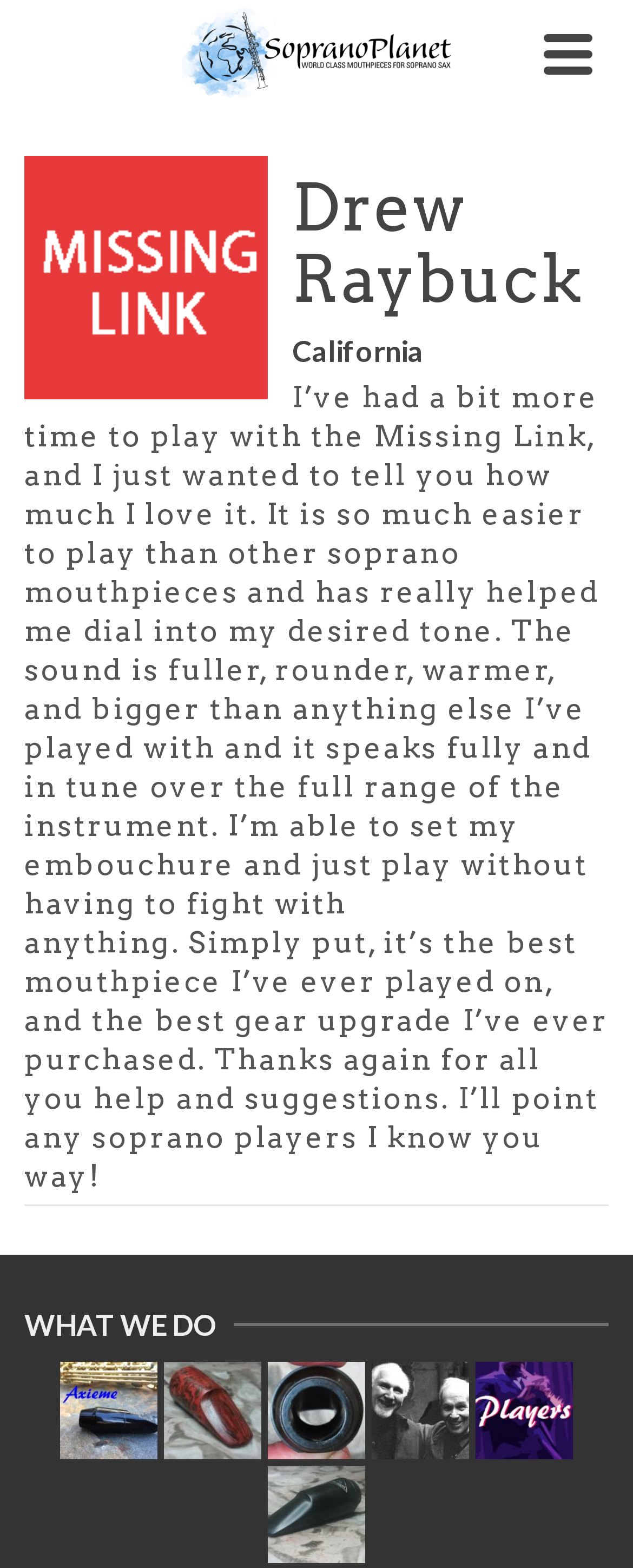How many links are there in the footer section?
Could you give a comprehensive explanation in response to this question?

The footer section contains 5 links, namely 'Axieme', 'Rare Brilhart marbled large chamber soprano.050', 'Lelandais large chamber soprano', 'Our Designs', and 'HARRY PEDLER large chamber soprano.049'.